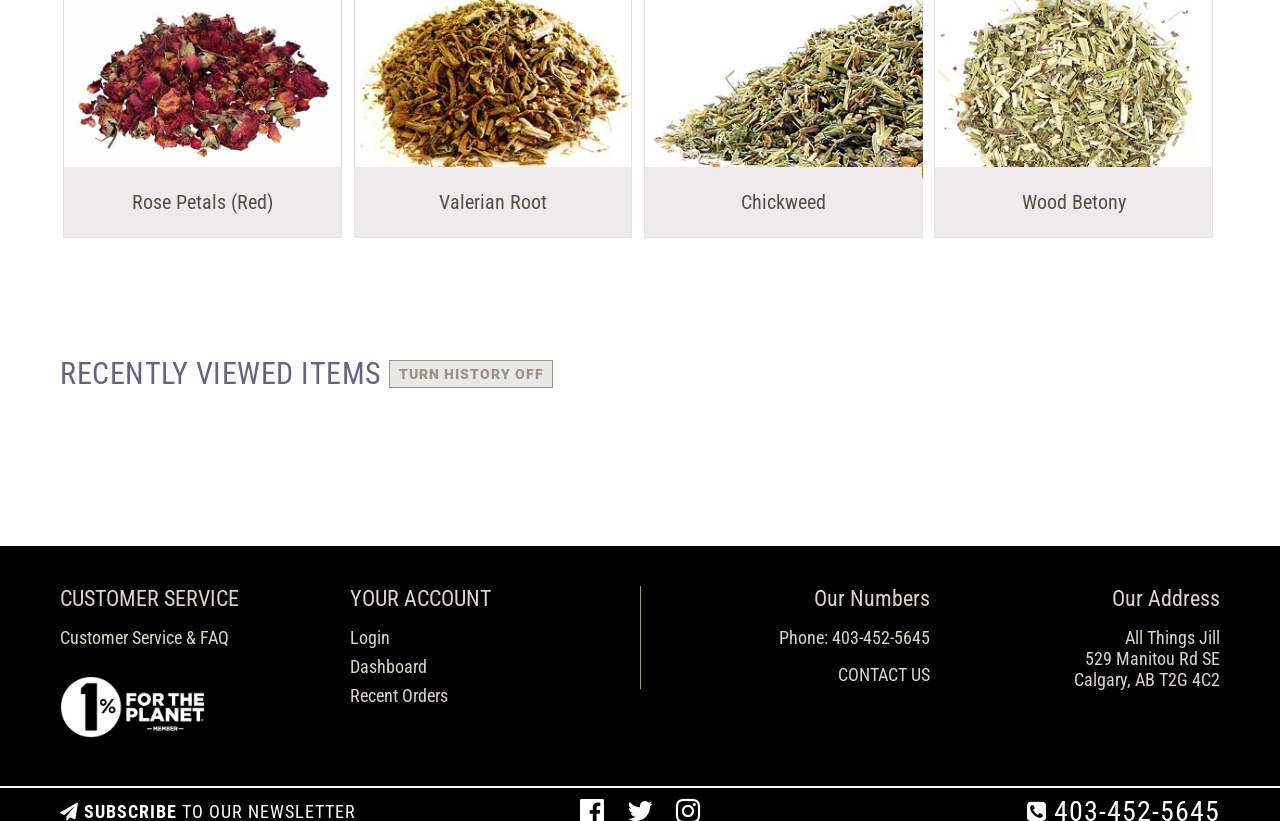Could you determine the bounding box coordinates of the clickable element to complete the instruction: "Add Valerian Root to cart"? Provide the coordinates as four float numbers between 0 and 1, i.e., [left, top, right, bottom].

[0.323, 0.089, 0.447, 0.131]